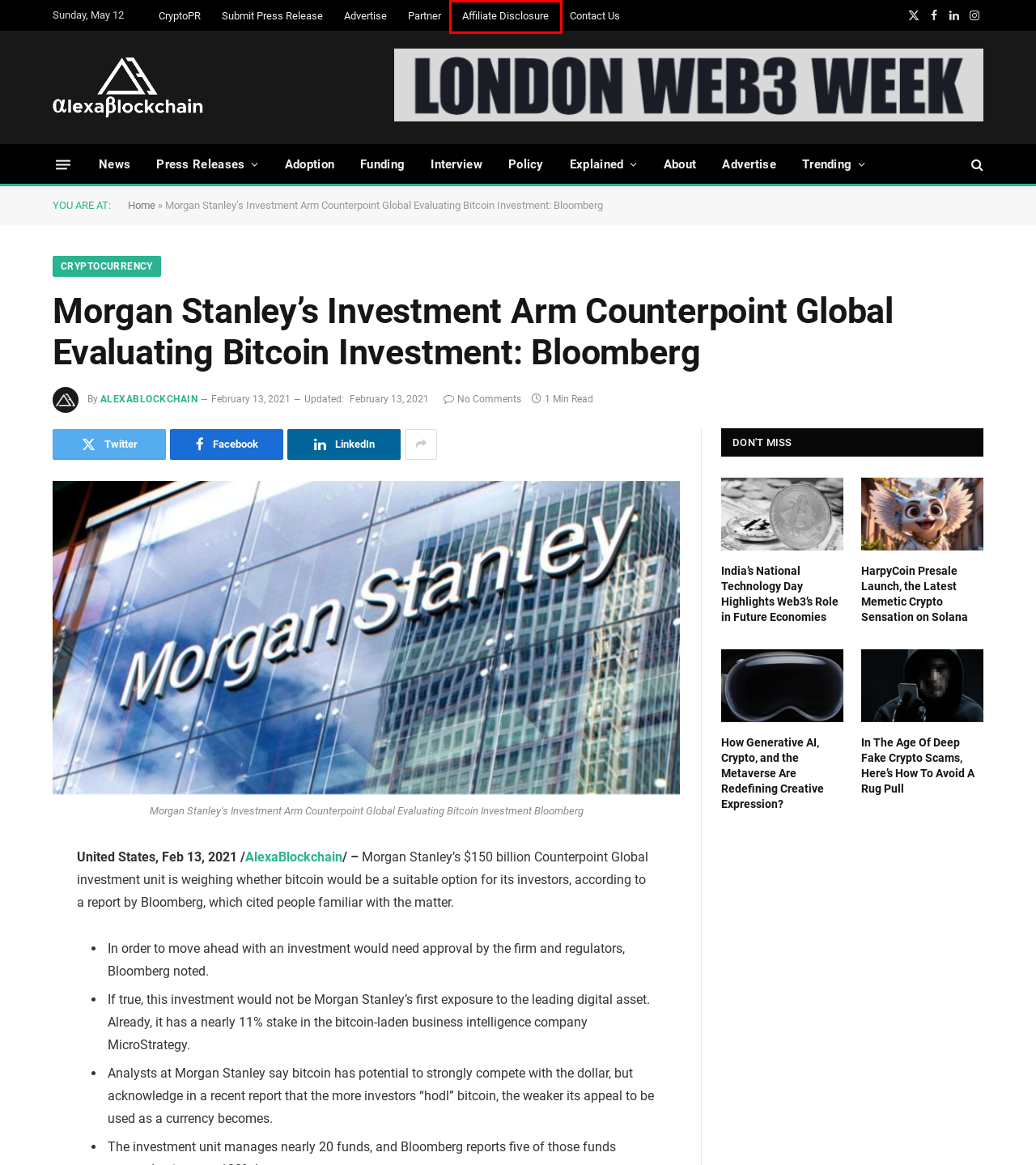You see a screenshot of a webpage with a red bounding box surrounding an element. Pick the webpage description that most accurately represents the new webpage after interacting with the element in the red bounding box. The options are:
A. Contact Us | AlexaBlockchain - Latest News and Updates on Blockchain
B. AlexaBlockchain, author at AlexaBlockchain
C. HarpyCoin Presale Launch, the Latest Memetic Crypto Sensation on Solana | AlexaBlockchain
D. About AlexaBlockchain
E. Explained - Popular Blockchain & Cryptocurrency Topics | AlexaBlockchain
F. Policy & Regulation News | AlexaBlockchain
G. Affiliate Disclosure | AlexaBlockchain
H. Cryptocurrency News | AlexaBlockchain

G